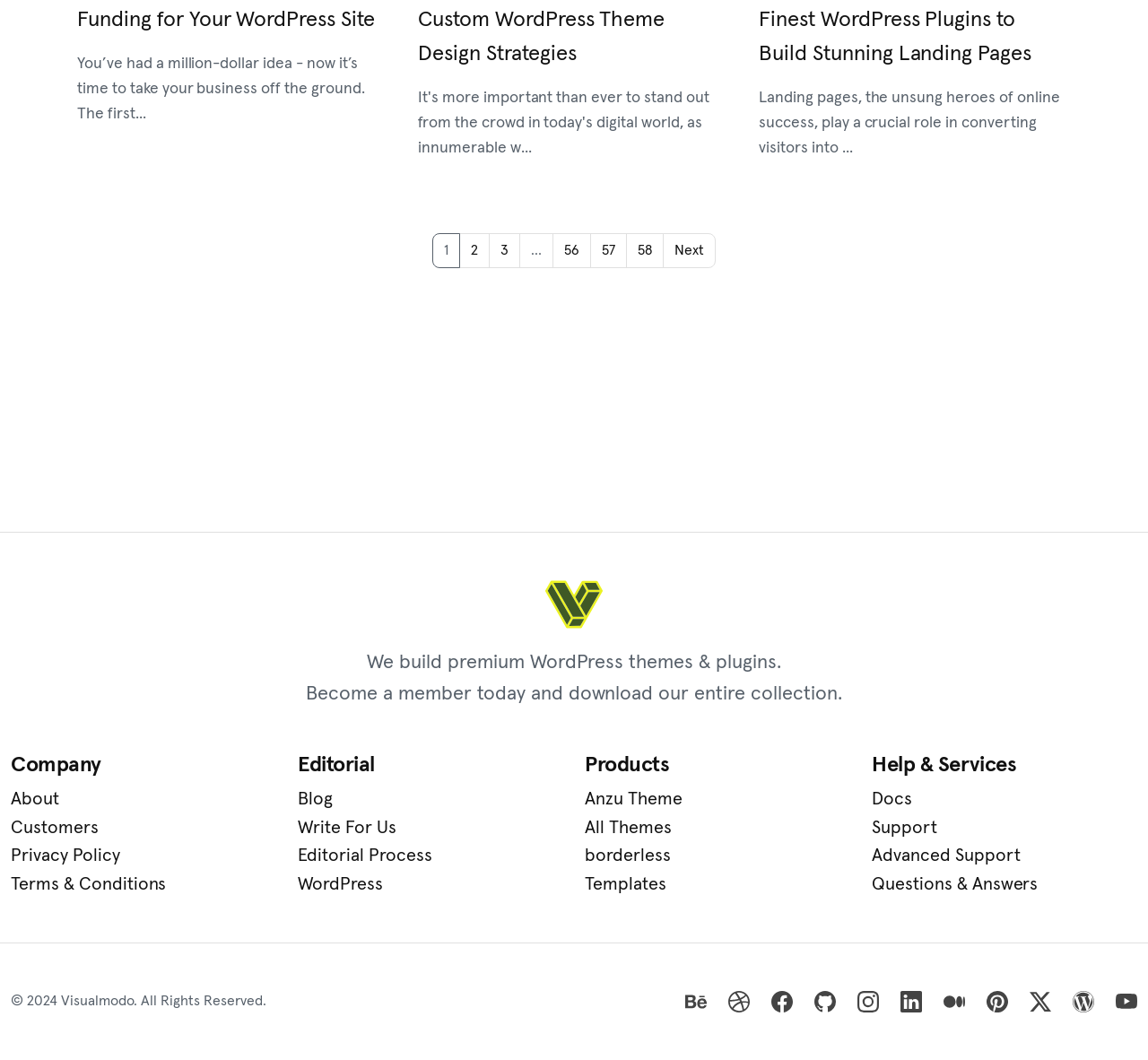Please identify the coordinates of the bounding box for the clickable region that will accomplish this instruction: "Enter email address".

None